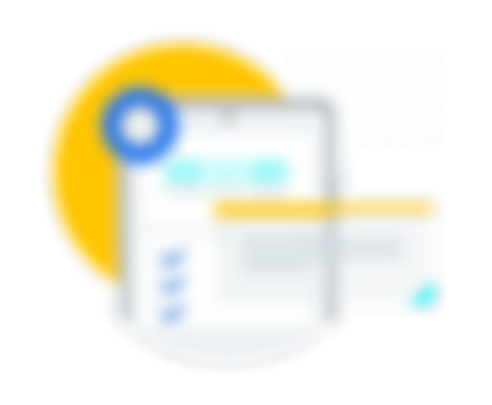What does the graphic symbolize?
Provide a fully detailed and comprehensive answer to the question.

According to the caption, the graphic symbolizes the integration of technology in business solutions, which implies that it represents the fusion of technology and business strategies to achieve organizational growth and innovation.